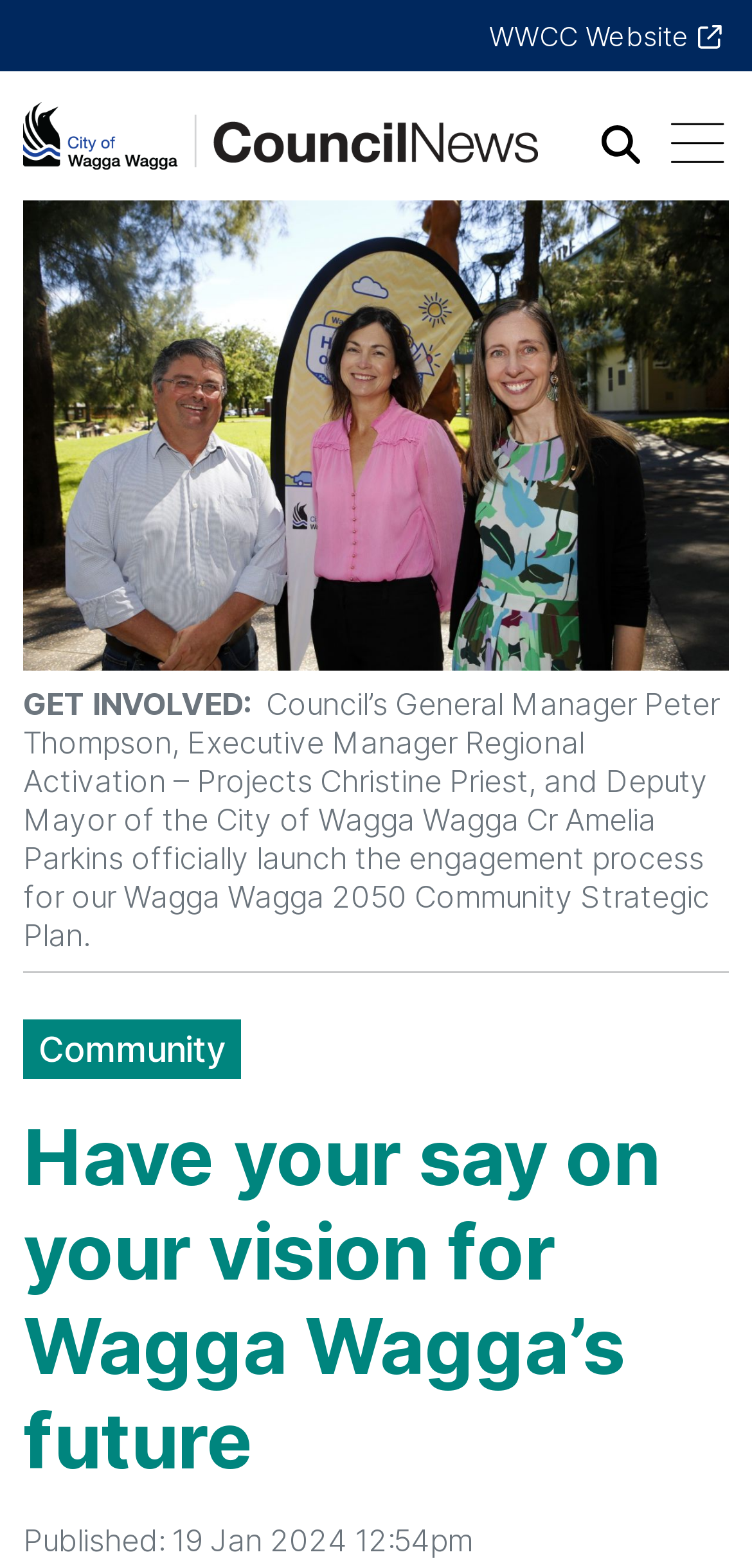Respond to the following query with just one word or a short phrase: 
What is the date mentioned in the webpage?

19 Jan 2024